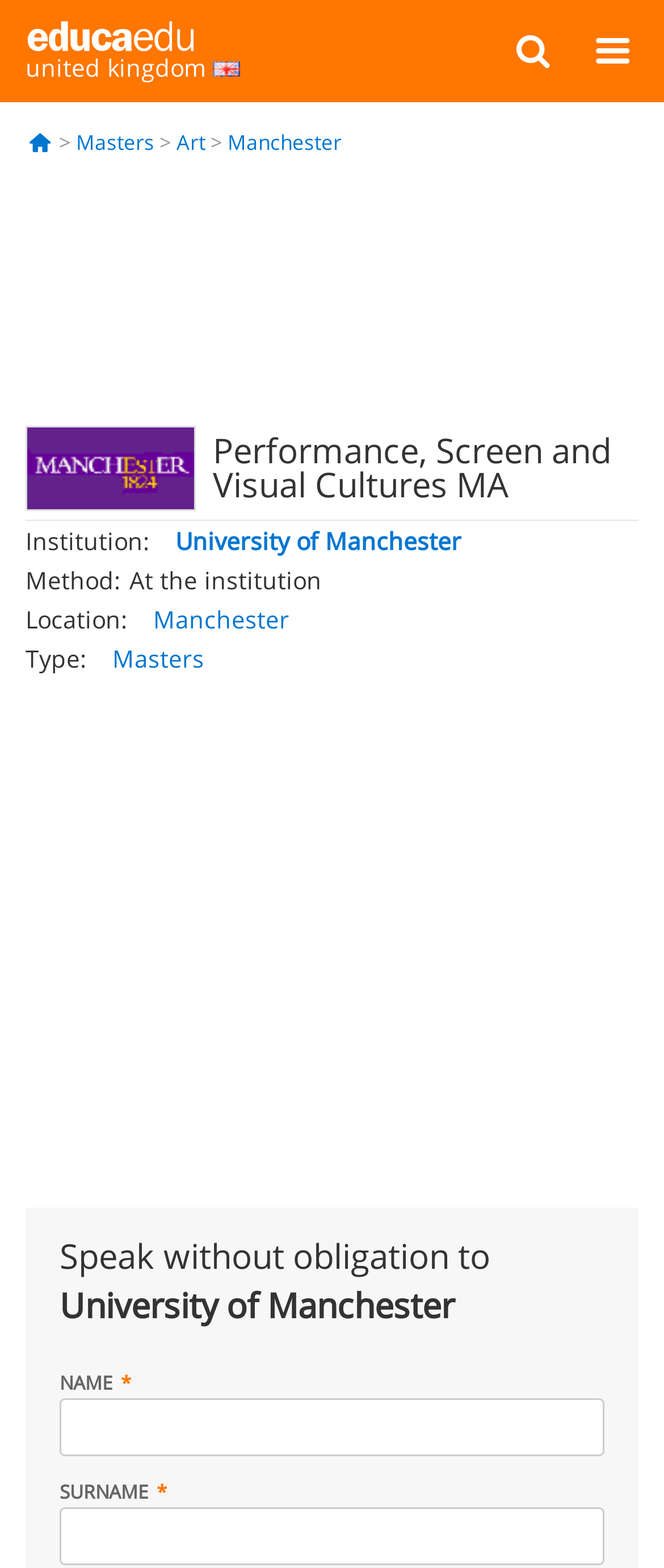Show the bounding box coordinates of the element that should be clicked to complete the task: "Click the menu button".

[0.881, 0.009, 0.962, 0.054]